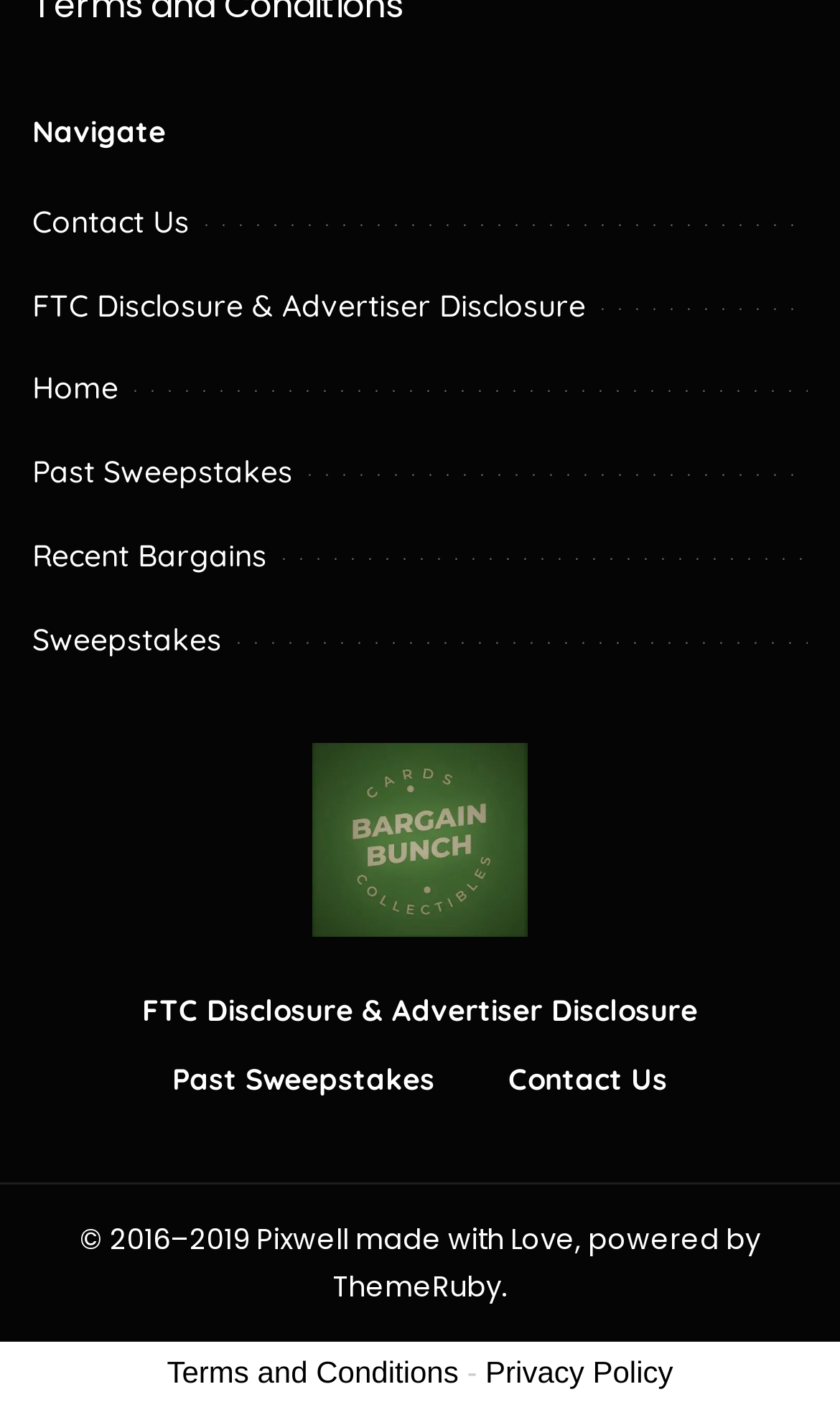Please predict the bounding box coordinates (top-left x, top-left y, bottom-right x, bottom-right y) for the UI element in the screenshot that fits the description: Recent Bargains

[0.038, 0.382, 0.318, 0.41]